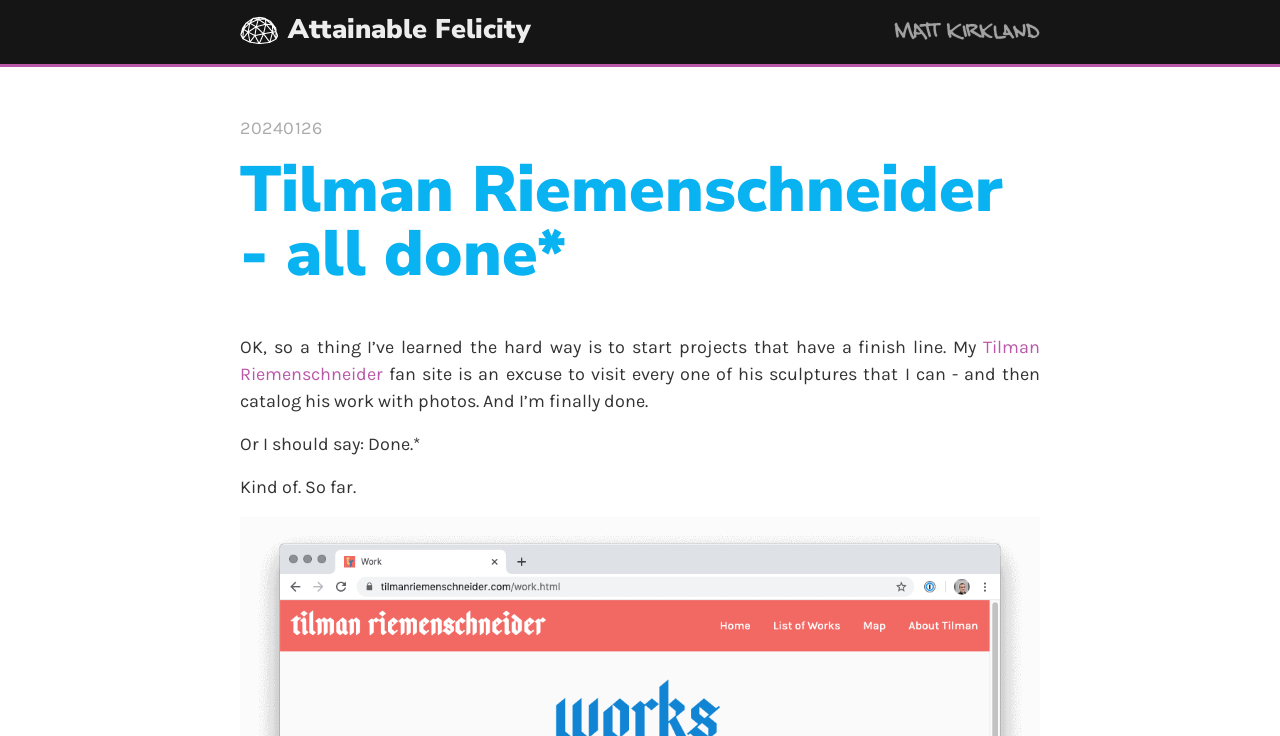Bounding box coordinates are specified in the format (top-left x, top-left y, bottom-right x, bottom-right y). All values are floating point numbers bounded between 0 and 1. Please provide the bounding box coordinate of the region this sentence describes: Matt Kirkland

[0.656, 0.029, 0.812, 0.065]